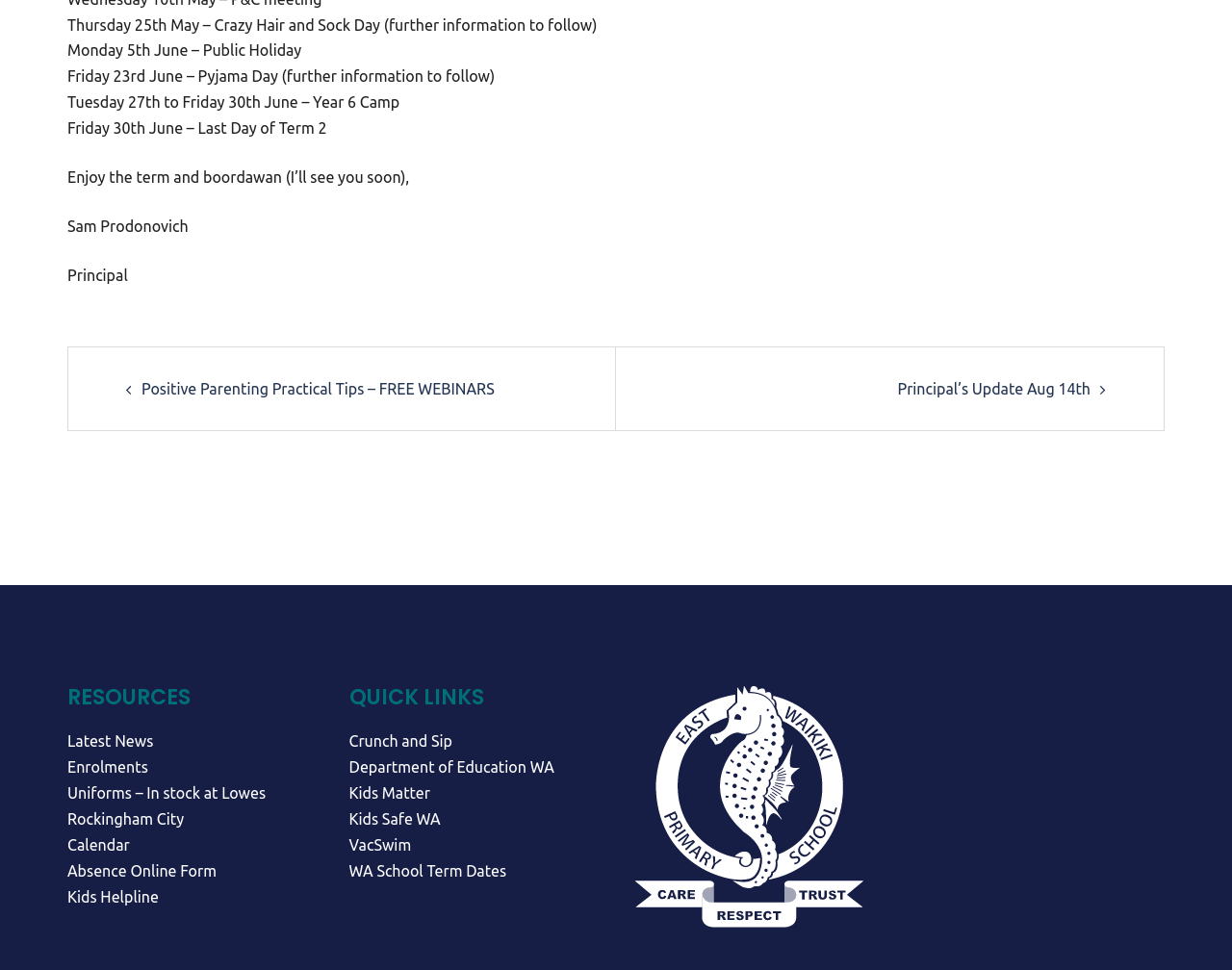Locate the bounding box coordinates of the clickable element to fulfill the following instruction: "Check the calendar". Provide the coordinates as four float numbers between 0 and 1 in the format [left, top, right, bottom].

[0.055, 0.862, 0.105, 0.88]